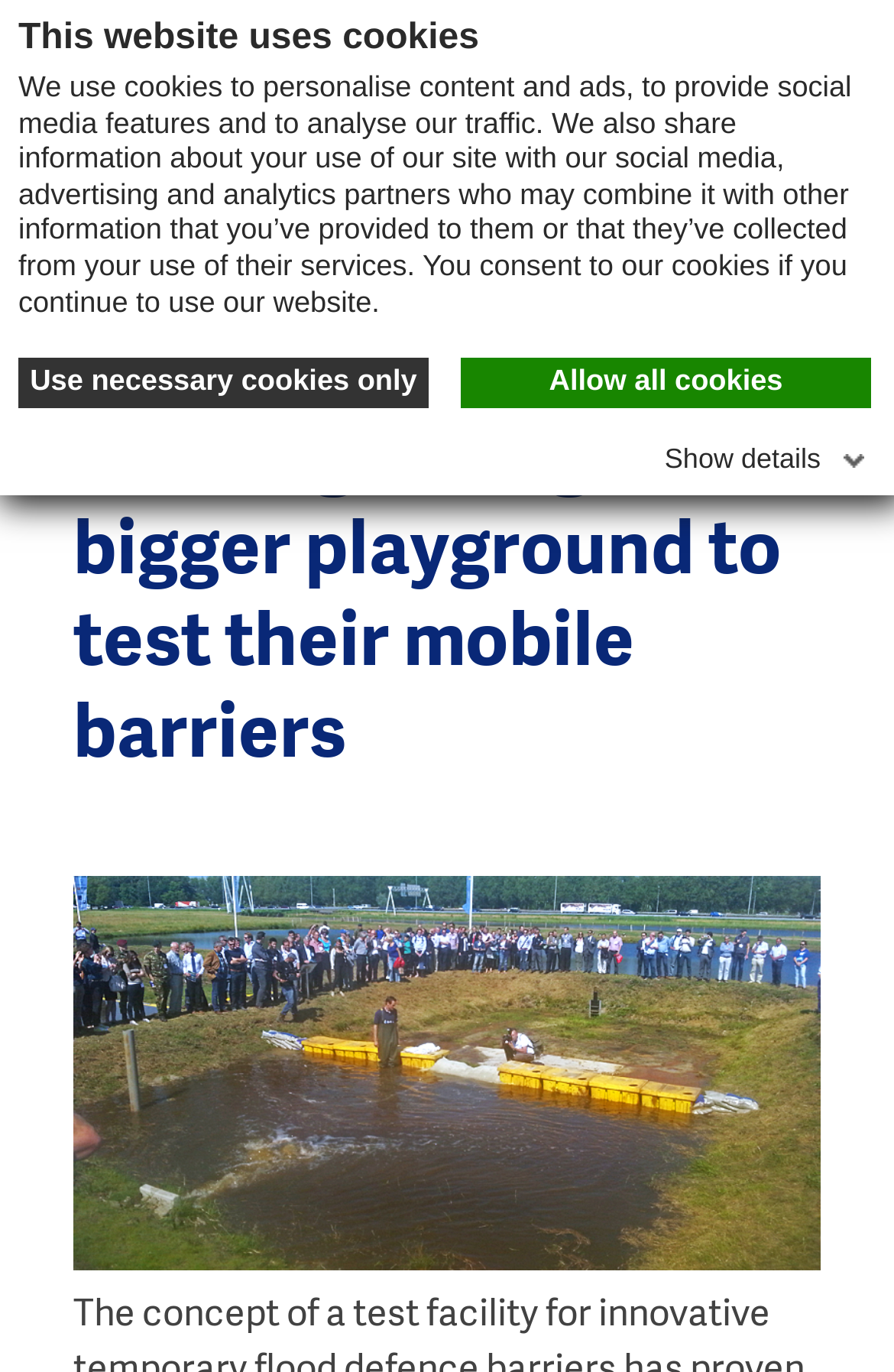What is the topic of the main article?
Please give a detailed and elaborate answer to the question.

I read the main heading of the article, which is 'Flood Proof Holland: flood fighters get bigger playground to test their mobile barriers', and determined that the topic of the main article is Flood Proof Holland.